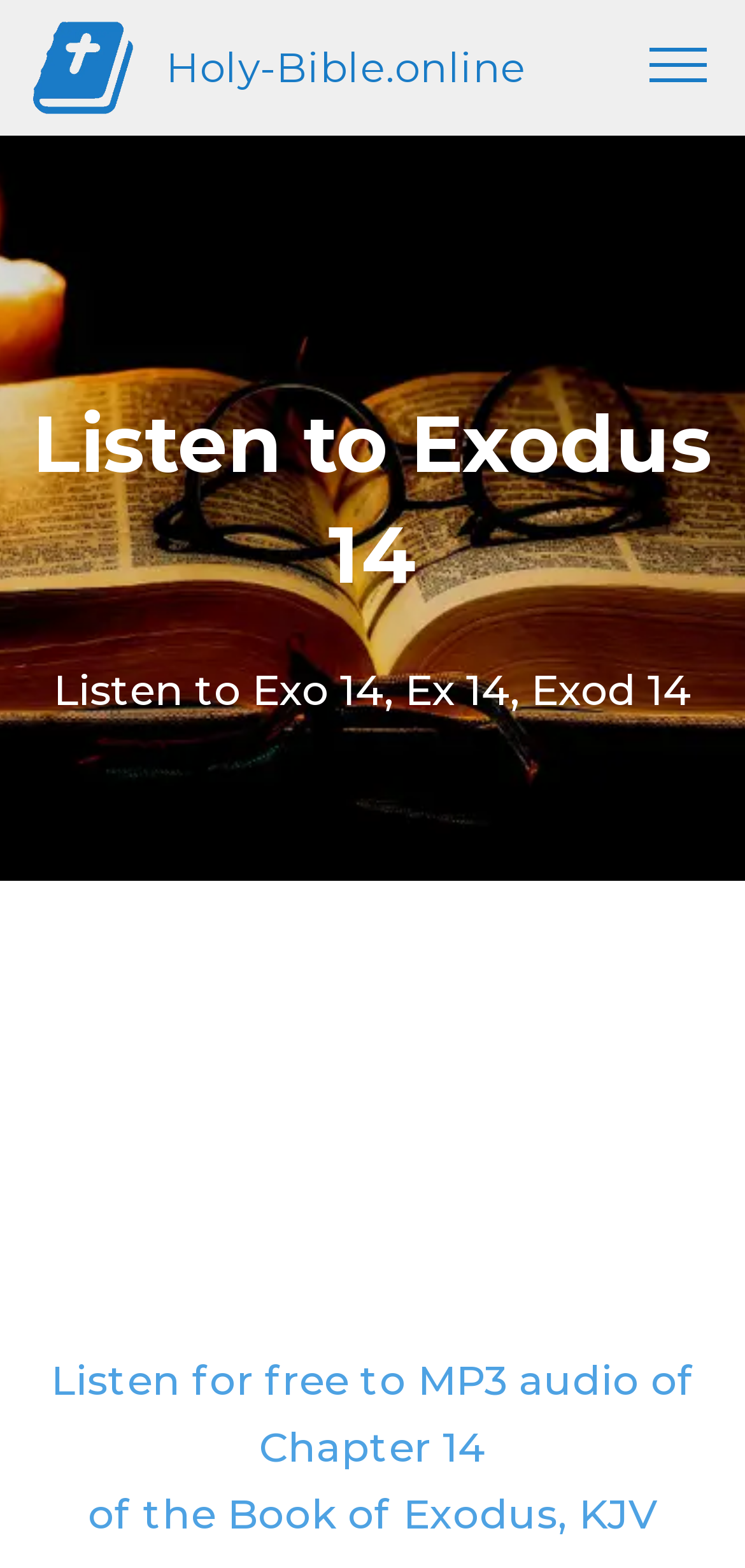Can you locate the main headline on this webpage and provide its text content?

Listen for free to MP3 audio of Chapter 14
of the Book of Exodus, KJV